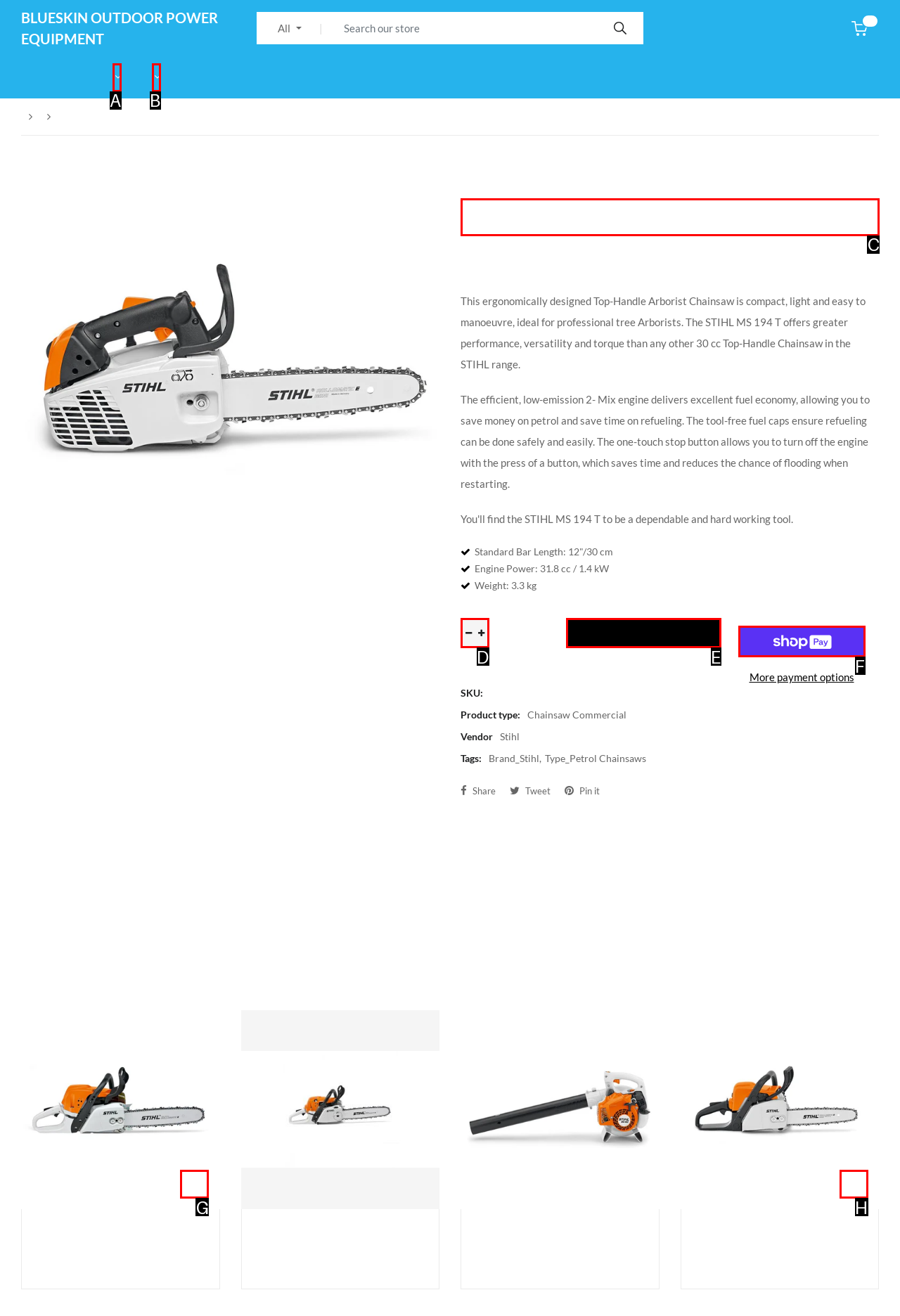Point out the correct UI element to click to carry out this instruction: View product details of MS 194 T 12"Bar Petrol Chainsaw
Answer with the letter of the chosen option from the provided choices directly.

C